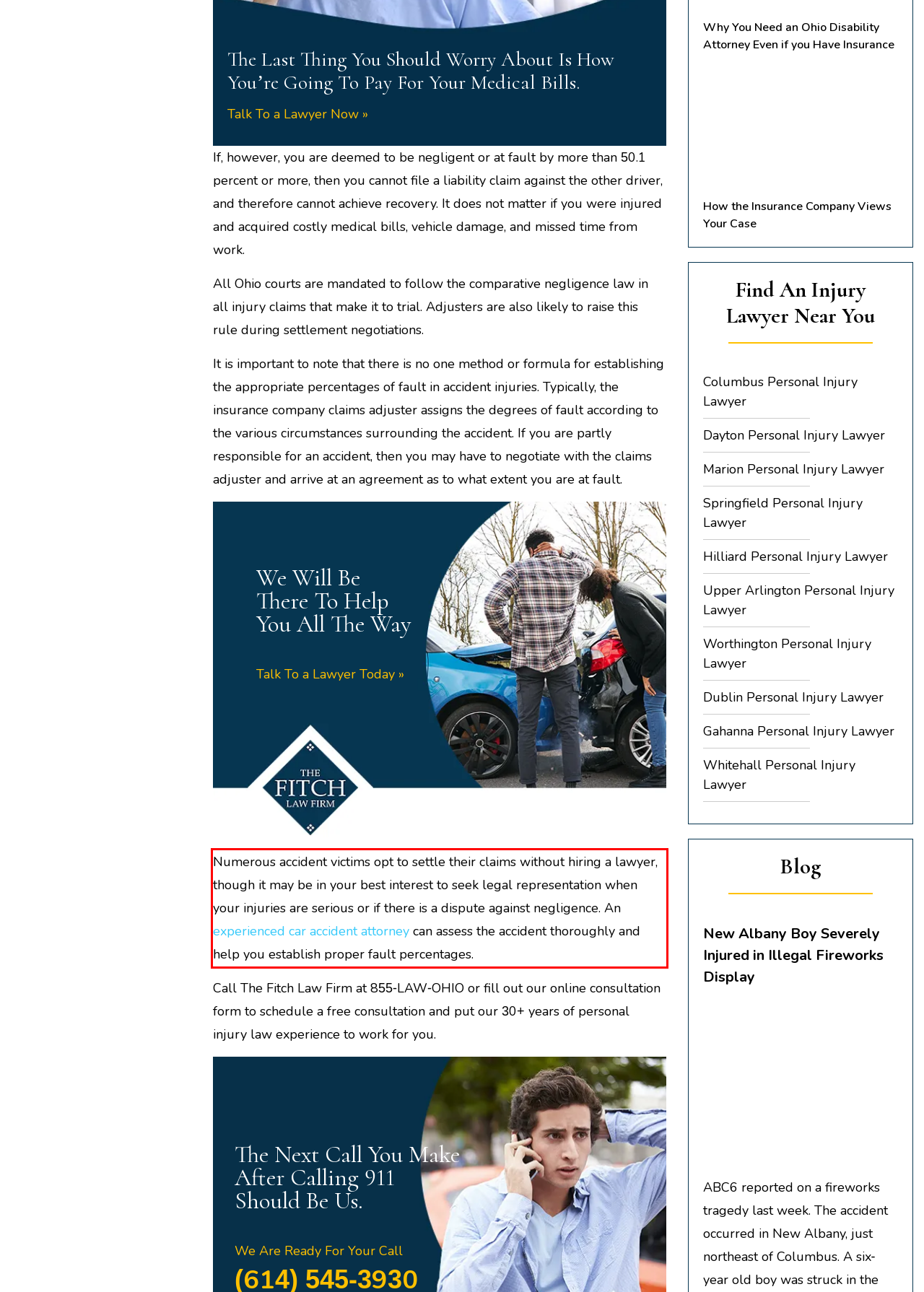You are given a screenshot showing a webpage with a red bounding box. Perform OCR to capture the text within the red bounding box.

Numerous accident victims opt to settle their claims without hiring a lawyer, though it may be in your best interest to seek legal representation when your injuries are serious or if there is a dispute against negligence. An experienced car accident attorney can assess the accident thoroughly and help you establish proper fault percentages.